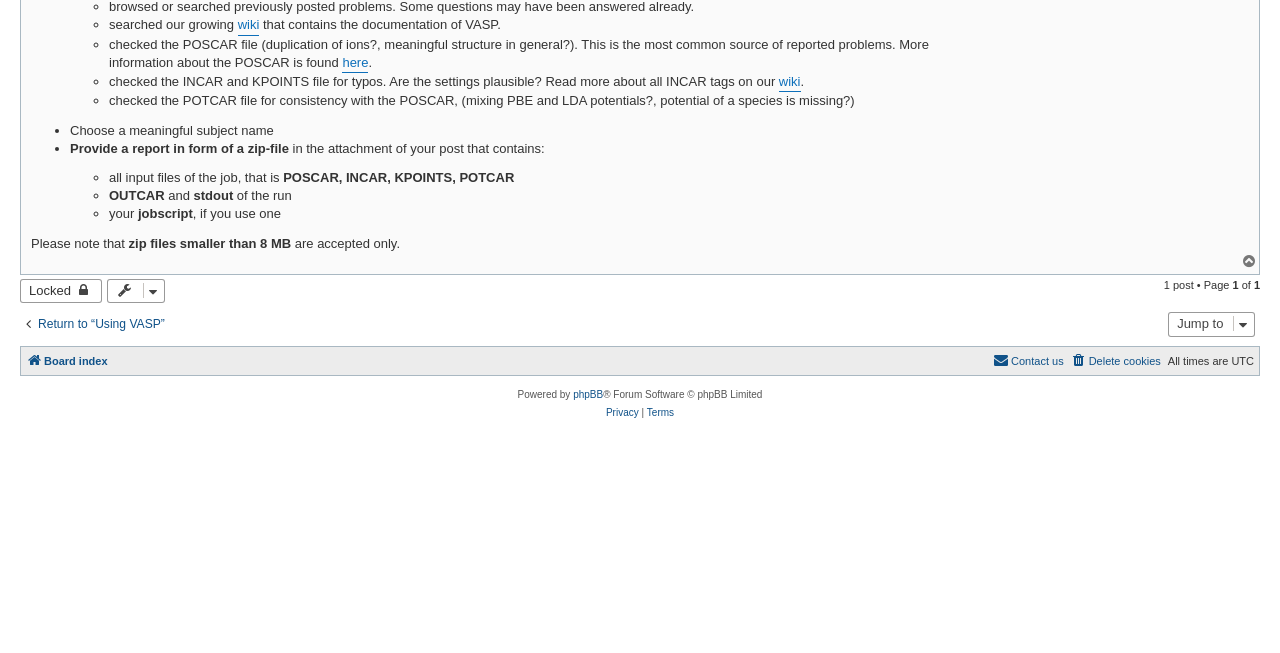Identify the bounding box coordinates for the UI element described as: "Return to “Using VASP”". The coordinates should be provided as four floats between 0 and 1: [left, top, right, bottom].

[0.016, 0.486, 0.129, 0.51]